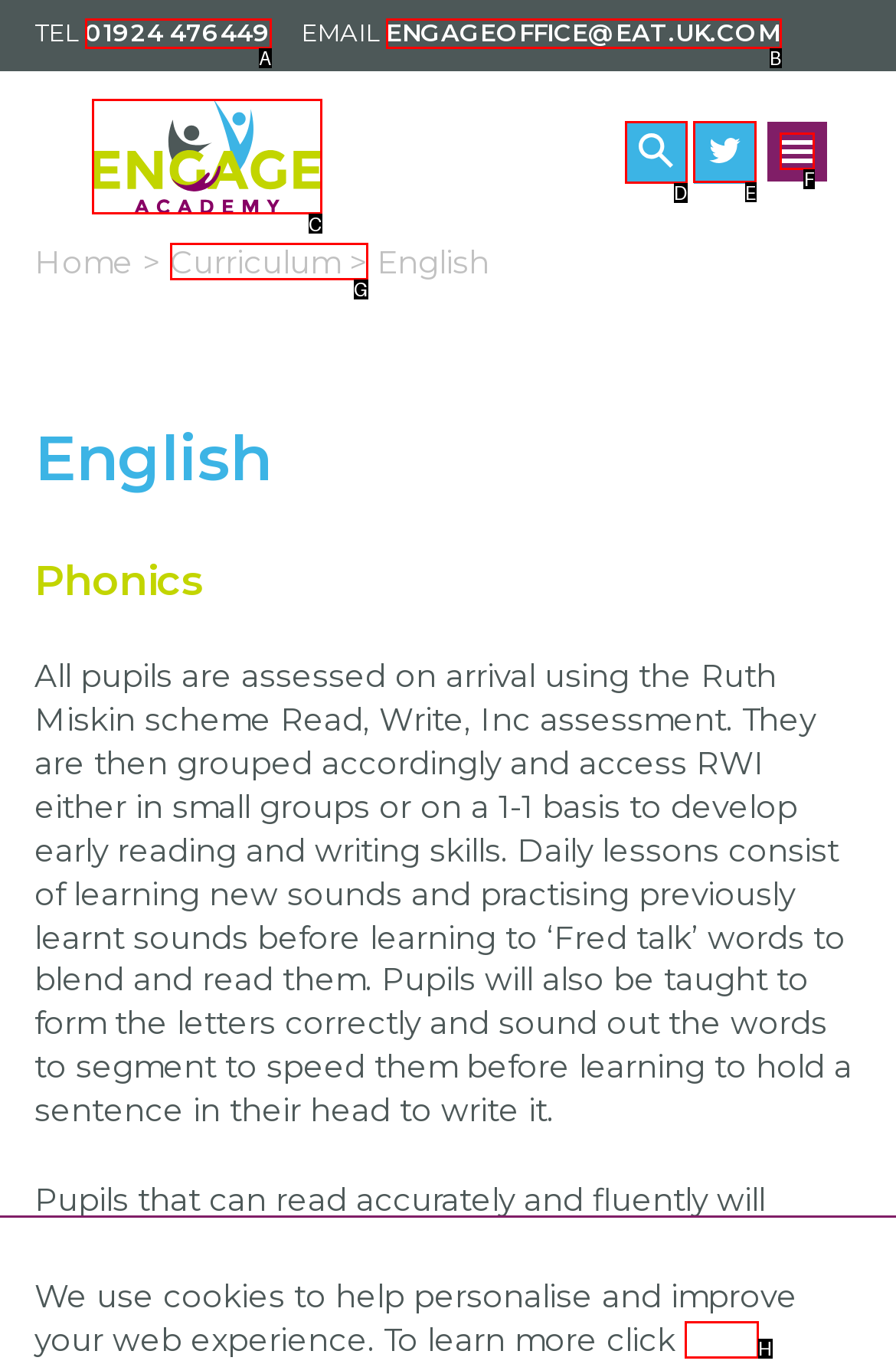Tell me which one HTML element I should click to complete the following task: Open Twitter link
Answer with the option's letter from the given choices directly.

E